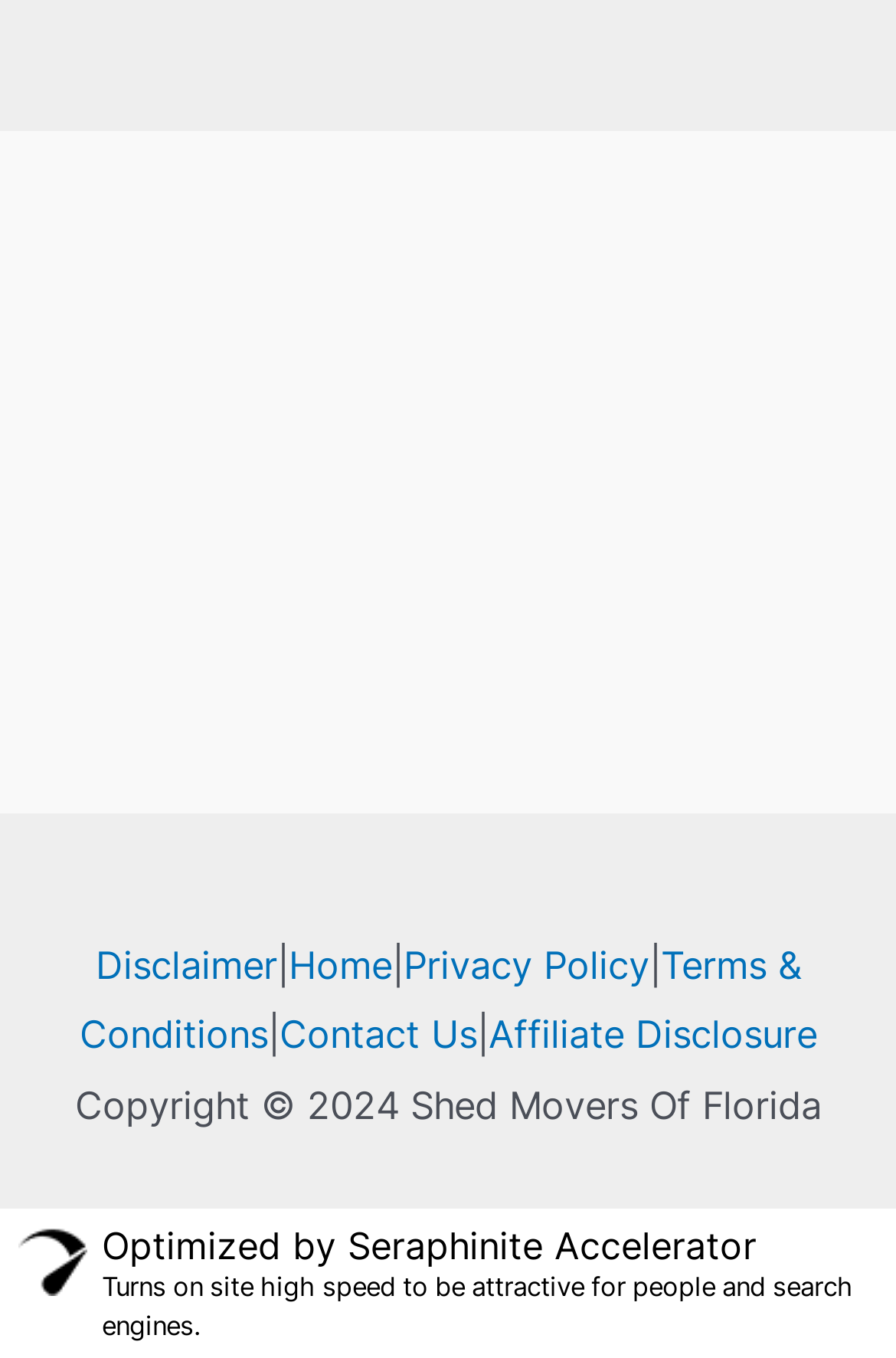Find the bounding box coordinates of the element to click in order to complete this instruction: "view recent posts". The bounding box coordinates must be four float numbers between 0 and 1, denoted as [left, top, right, bottom].

[0.051, 0.624, 0.949, 0.685]